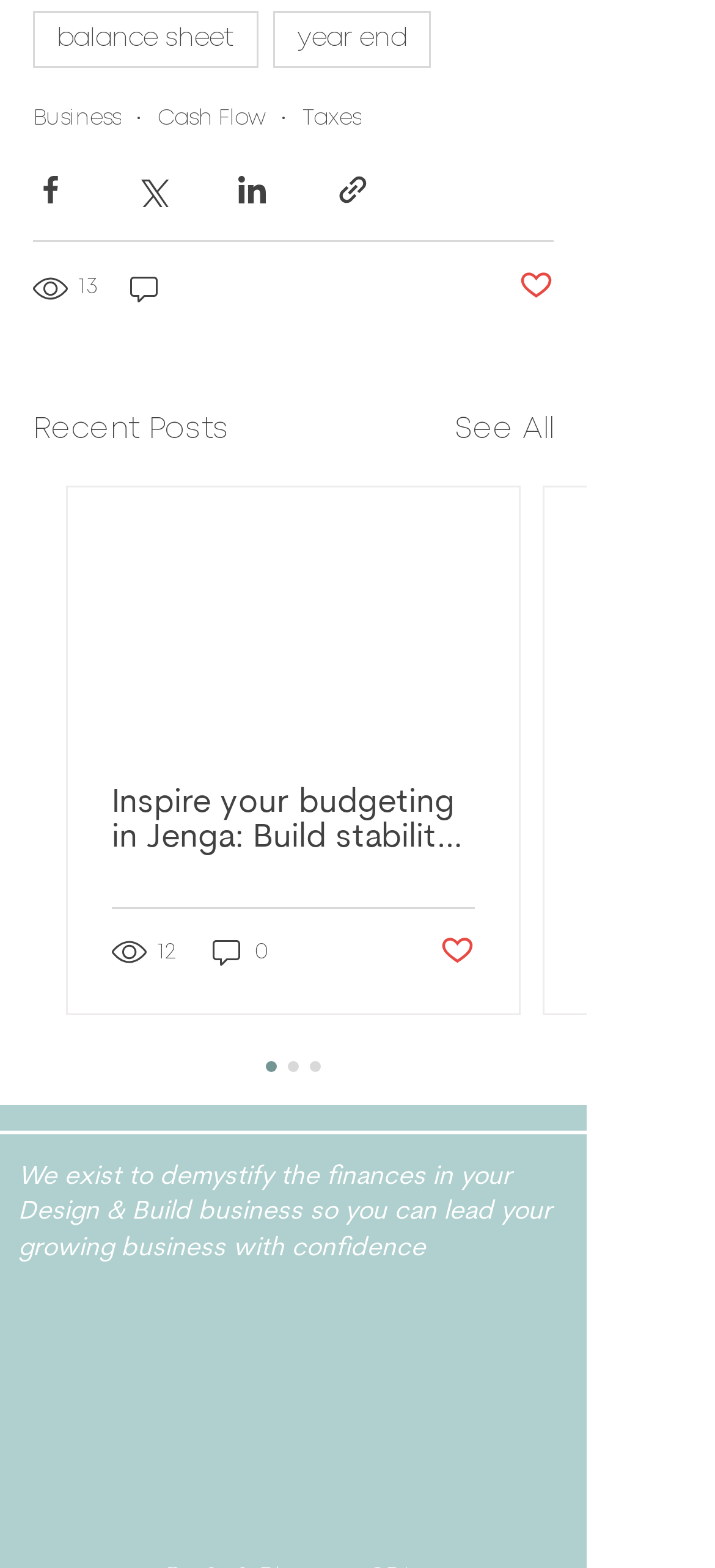Could you determine the bounding box coordinates of the clickable element to complete the instruction: "Click on the 'balance sheet' link"? Provide the coordinates as four float numbers between 0 and 1, i.e., [left, top, right, bottom].

[0.046, 0.007, 0.362, 0.044]